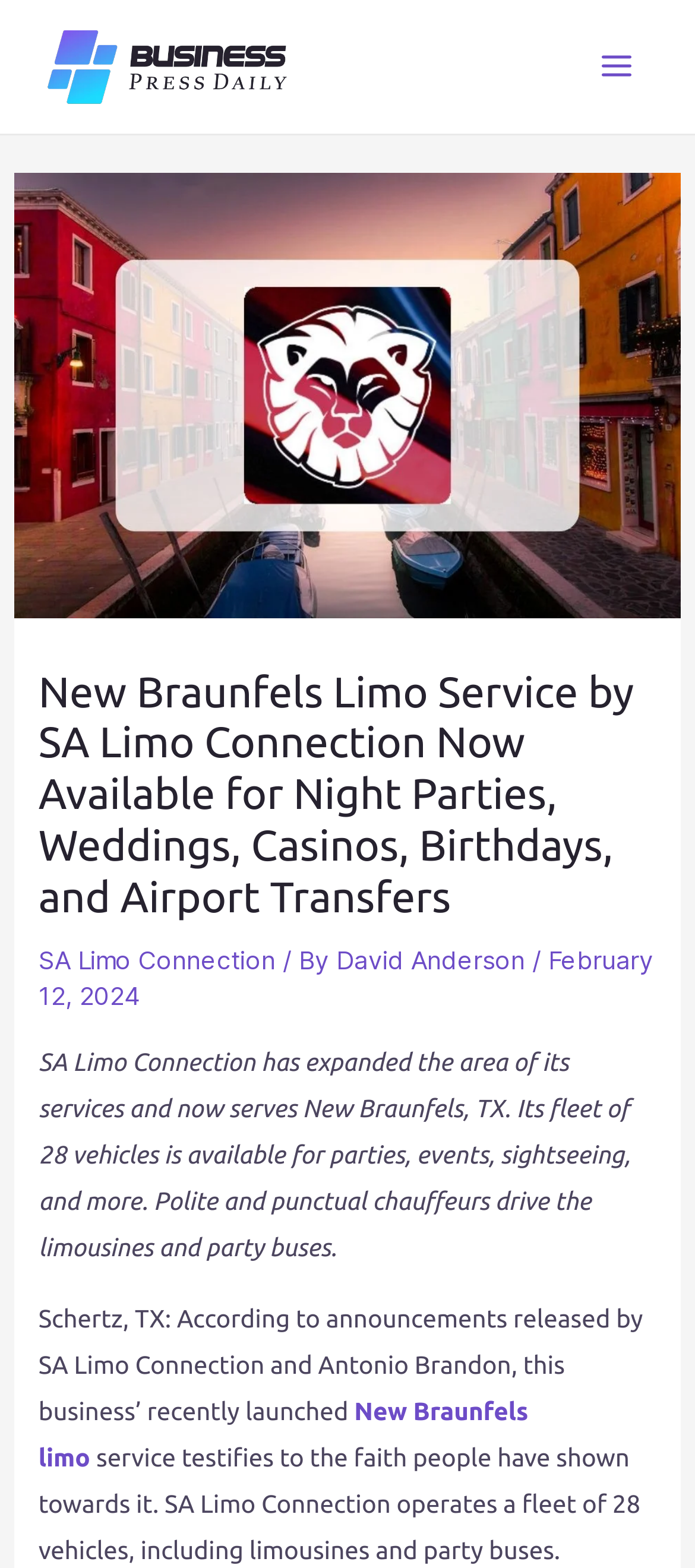Please look at the image and answer the question with a detailed explanation: What is the tone of the chauffeurs?

The tone of the chauffeurs can be found in the paragraph that describes the service, which states 'Polite and punctual chauffeurs drive the limousines and party buses.'